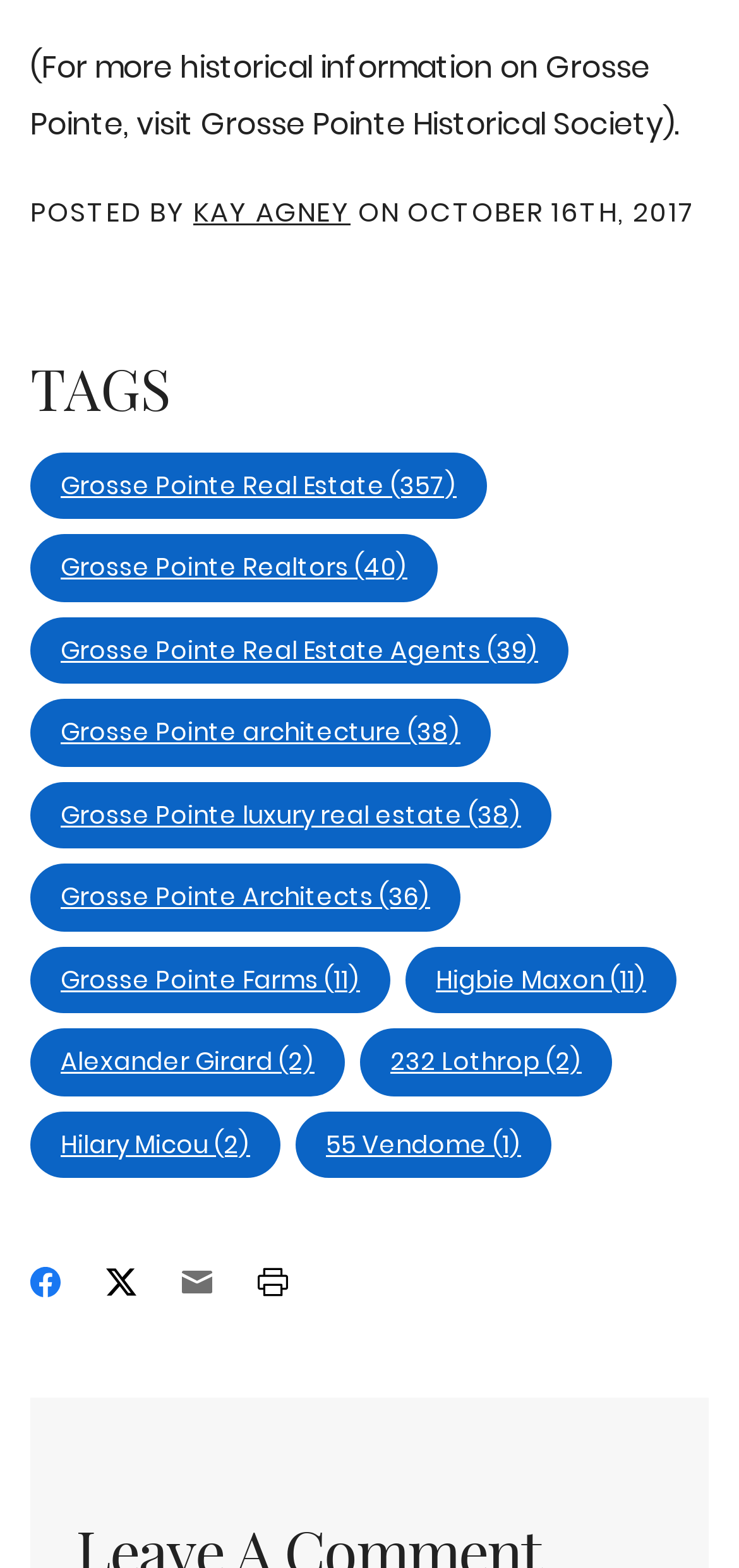Please identify the bounding box coordinates of the region to click in order to complete the task: "Check out the Twitter page". The coordinates must be four float numbers between 0 and 1, specified as [left, top, right, bottom].

[0.144, 0.8, 0.185, 0.833]